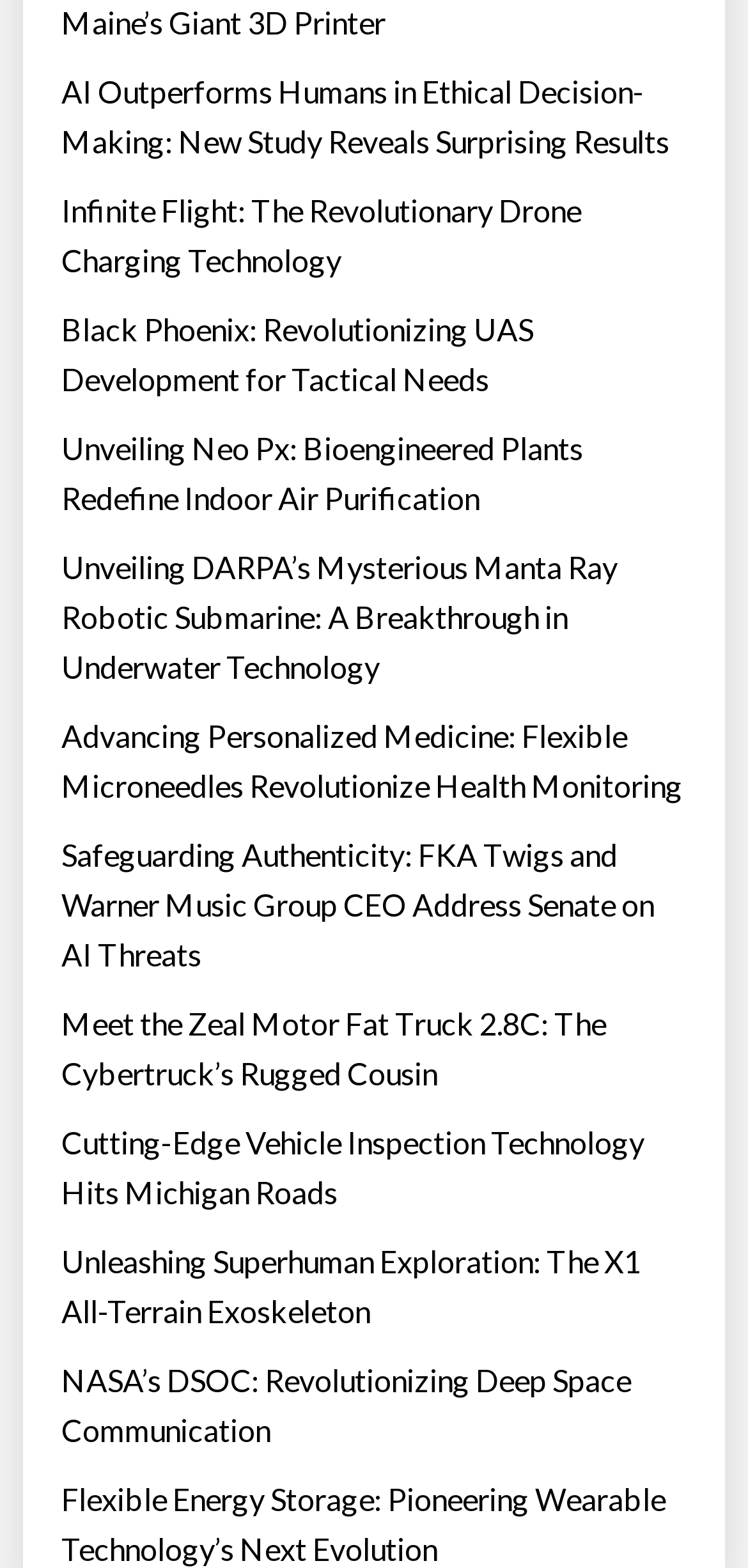Determine the bounding box coordinates of the clickable region to execute the instruction: "Explore the X1 all-terrain exoskeleton". The coordinates should be four float numbers between 0 and 1, denoted as [left, top, right, bottom].

[0.082, 0.789, 0.918, 0.852]